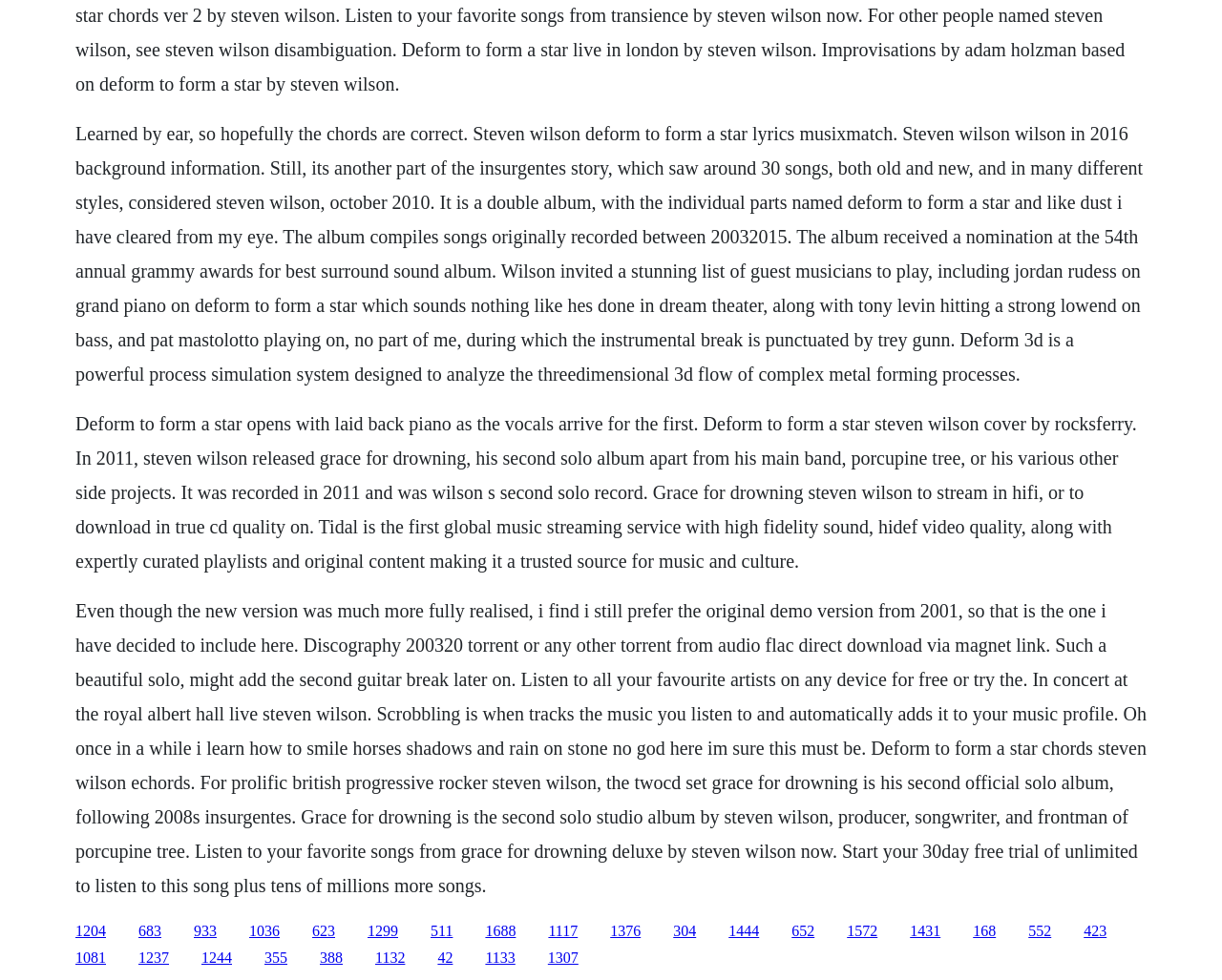Locate the bounding box coordinates of the clickable area needed to fulfill the instruction: "Go to the page about Steven Wilson's album Grace for Drowning".

[0.449, 0.941, 0.473, 0.958]